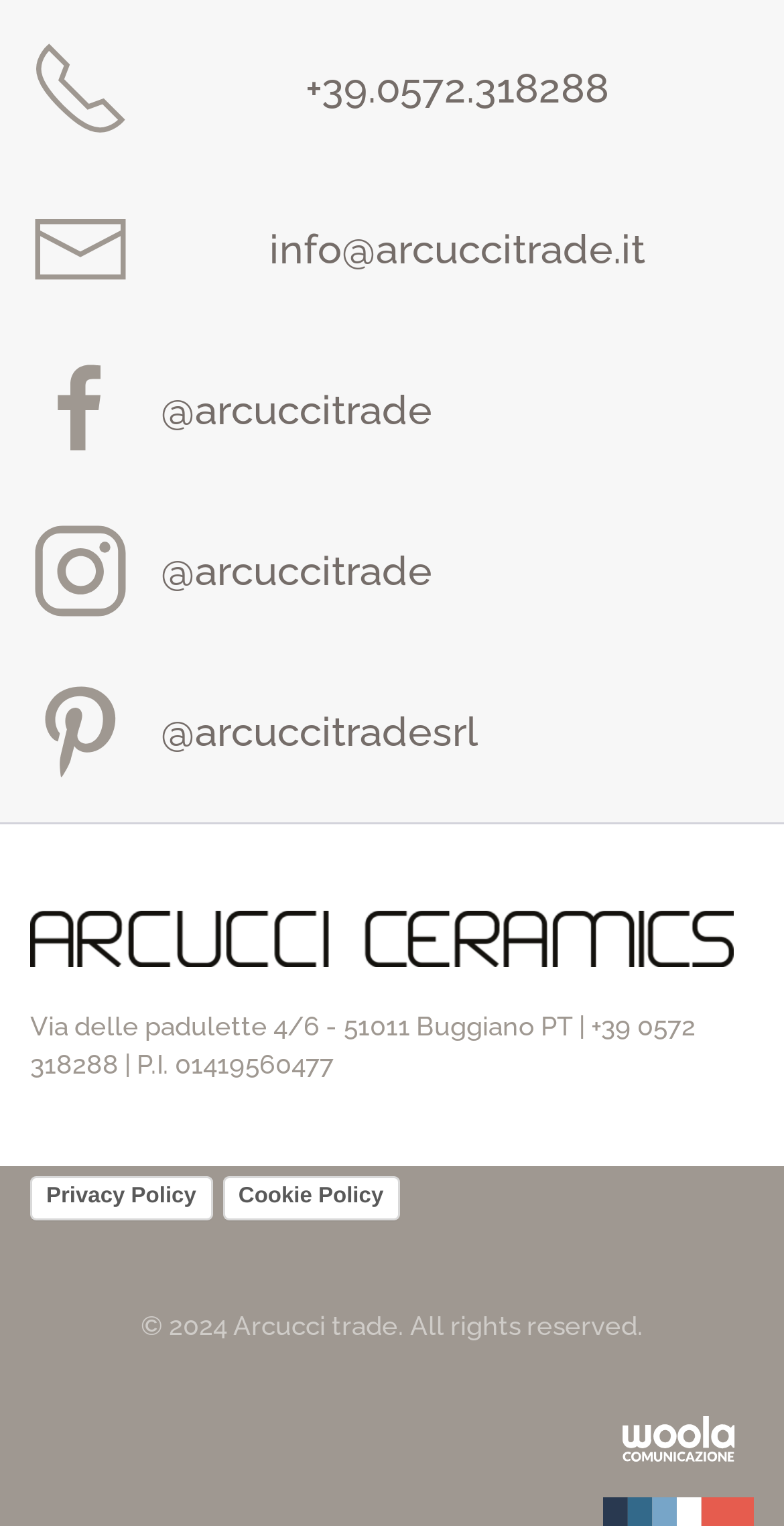Provide the bounding box coordinates in the format (top-left x, top-left y, bottom-right x, bottom-right y). All values are floating point numbers between 0 and 1. Determine the bounding box coordinate of the UI element described as: @arcuccitrade

[0.038, 0.341, 0.962, 0.407]